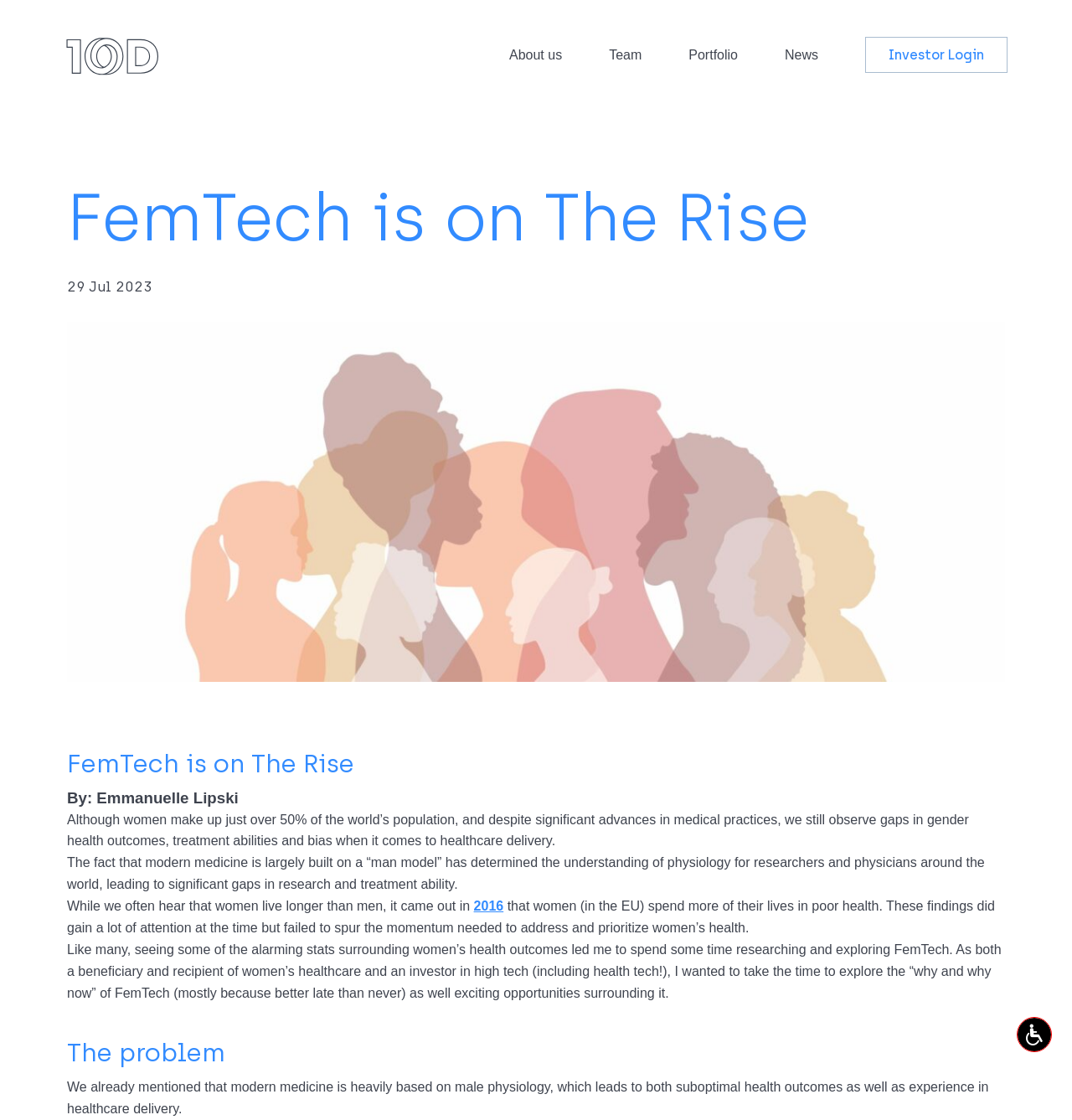From the screenshot, find the bounding box of the UI element matching this description: "Fashion". Supply the bounding box coordinates in the form [left, top, right, bottom], each a float between 0 and 1.

None